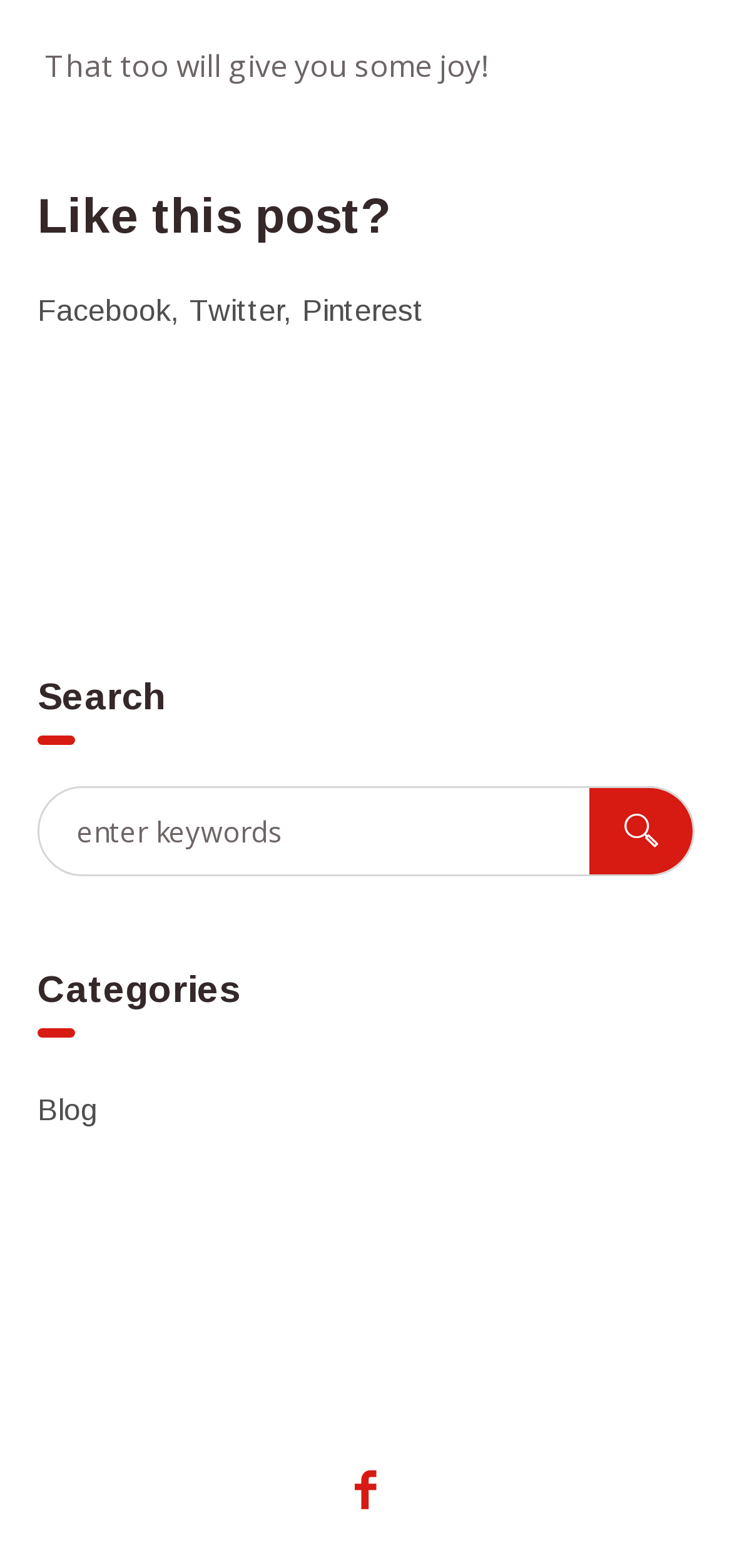Using the information shown in the image, answer the question with as much detail as possible: What is the icon on the search button?

The search button has an icon '', which represents a magnifying glass. This is a common icon used for search buttons, indicating that the button is used to search for content.